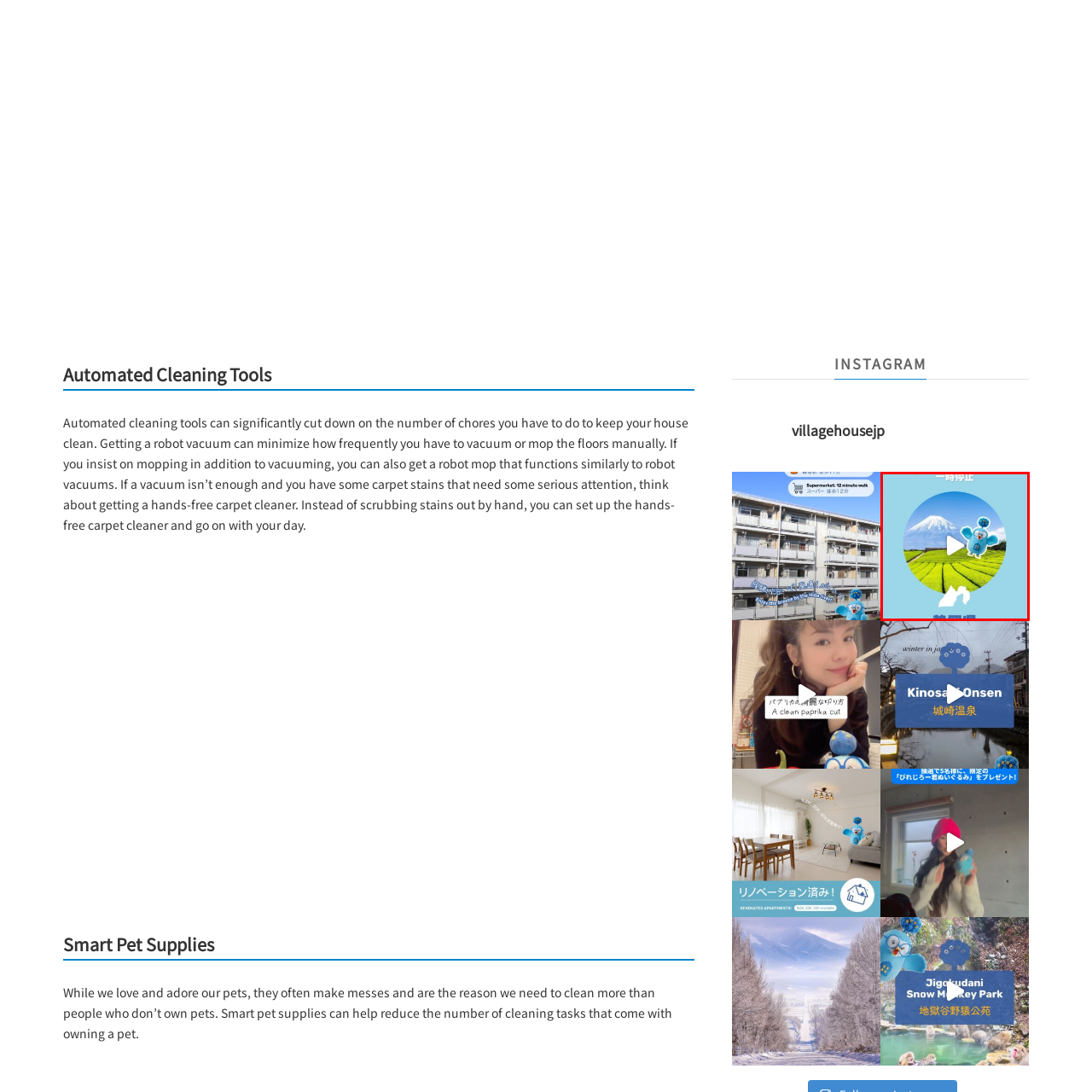Observe the image encased in the red box and deliver an in-depth response to the subsequent question by interpreting the details within the image:
What is the location identified in the text?

The text below the image mentions '静岡県', which is the Japanese term for Shizuoka Prefecture, a region known for its stunning scenery and famous tea production.